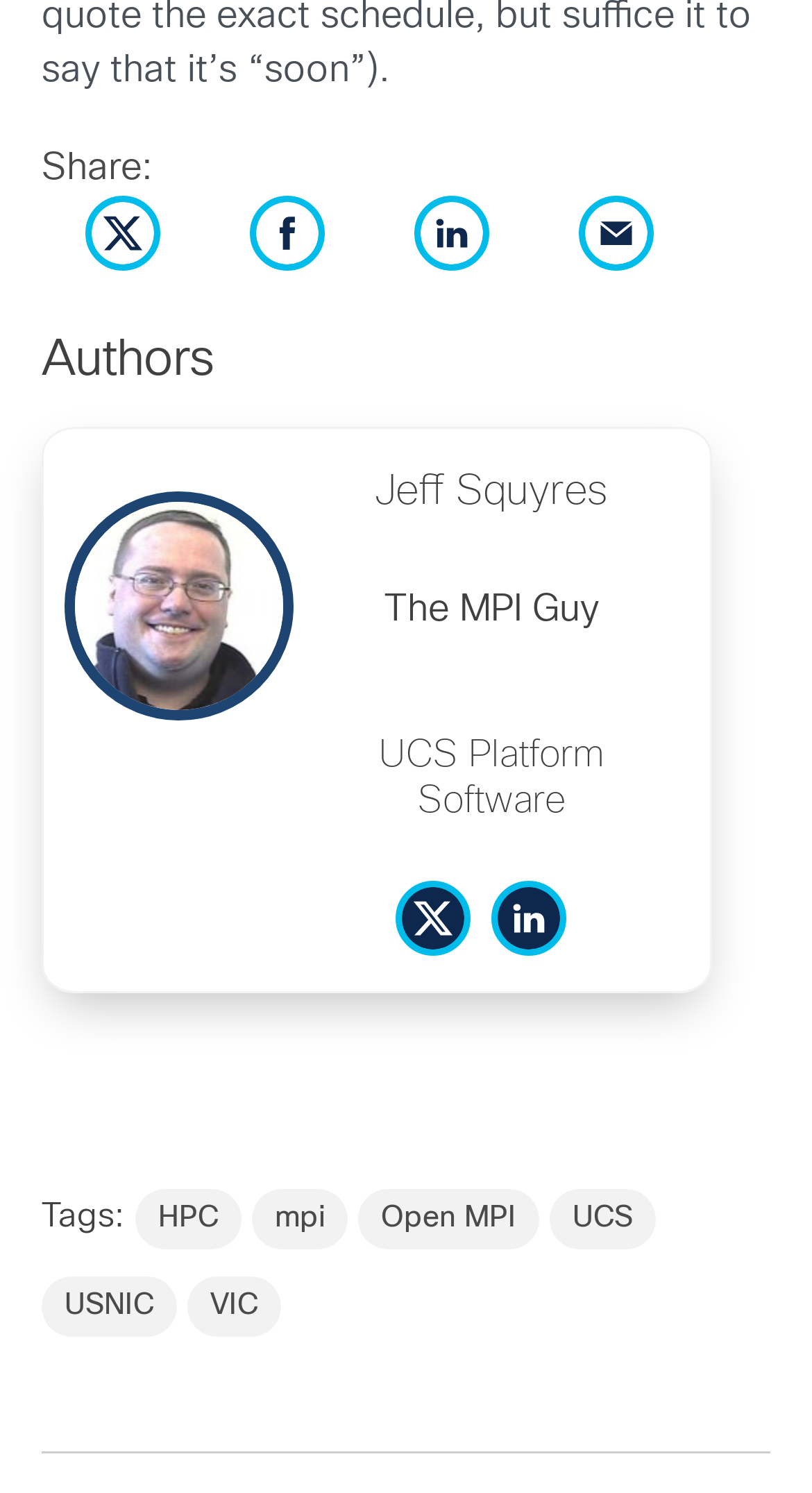Identify the bounding box coordinates for the region of the element that should be clicked to carry out the instruction: "View posts tagged with UCS". The bounding box coordinates should be four float numbers between 0 and 1, i.e., [left, top, right, bottom].

[0.677, 0.797, 0.808, 0.837]